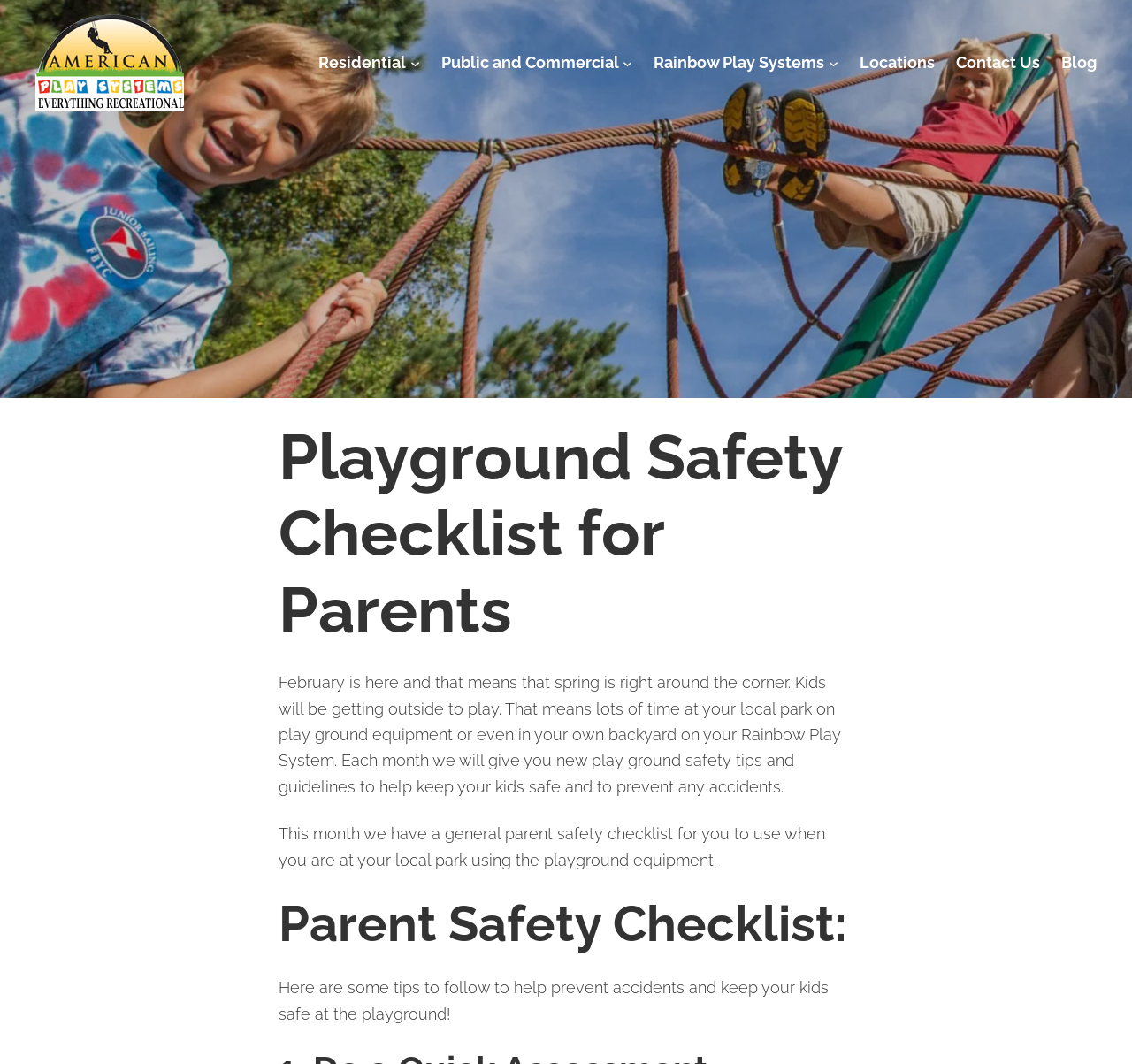Using the element description: "clic here", determine the bounding box coordinates. The coordinates should be in the format [left, top, right, bottom], with values between 0 and 1.

None